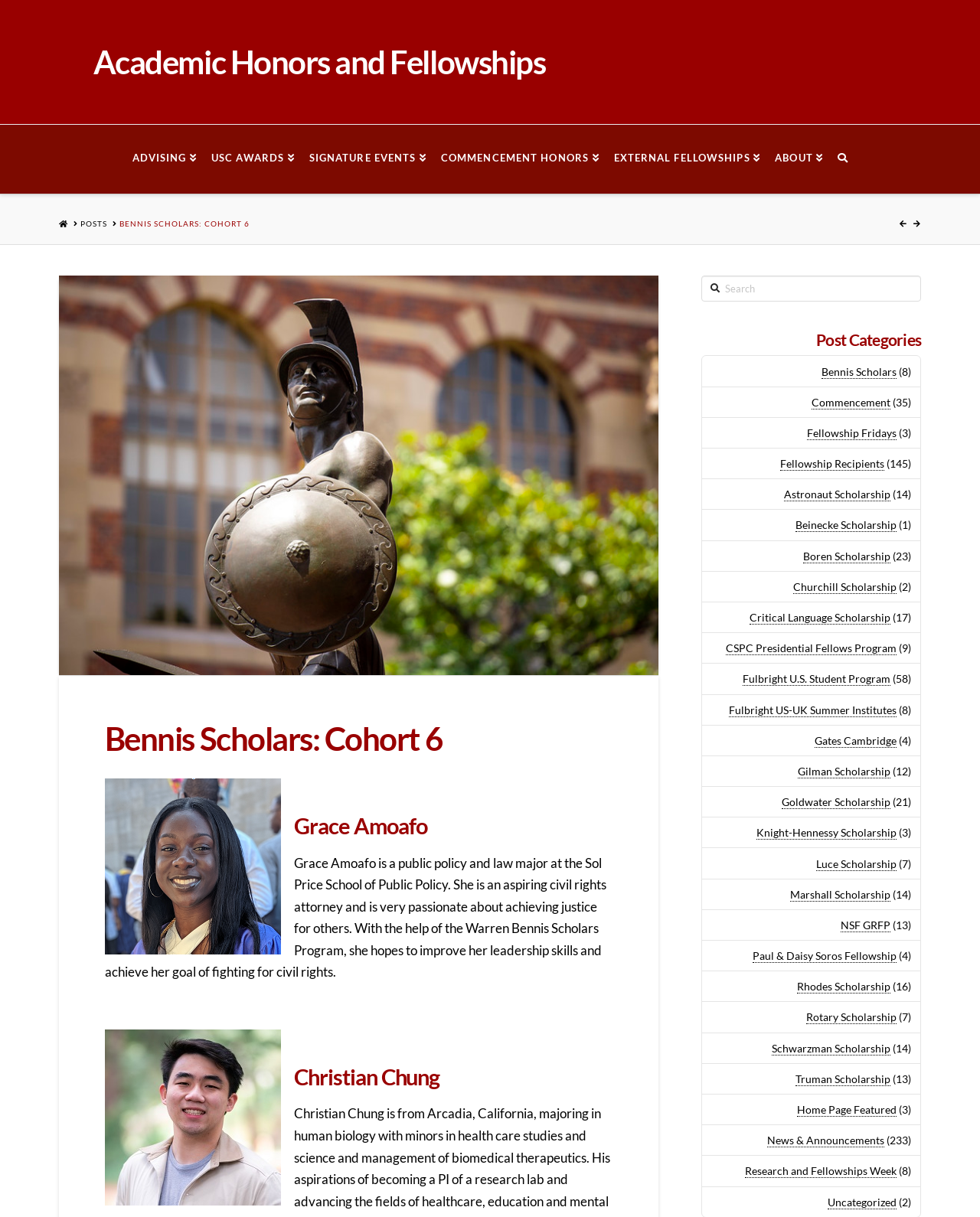Analyze the image and provide a detailed answer to the question: What is the purpose of the Warren Bennis Scholars Program?

I read the description of Grace Amoafo, one of the scholars, which mentions that she hopes to improve her leadership skills with the help of the Warren Bennis Scholars Program, suggesting that the program is intended to help scholars develop their leadership abilities.